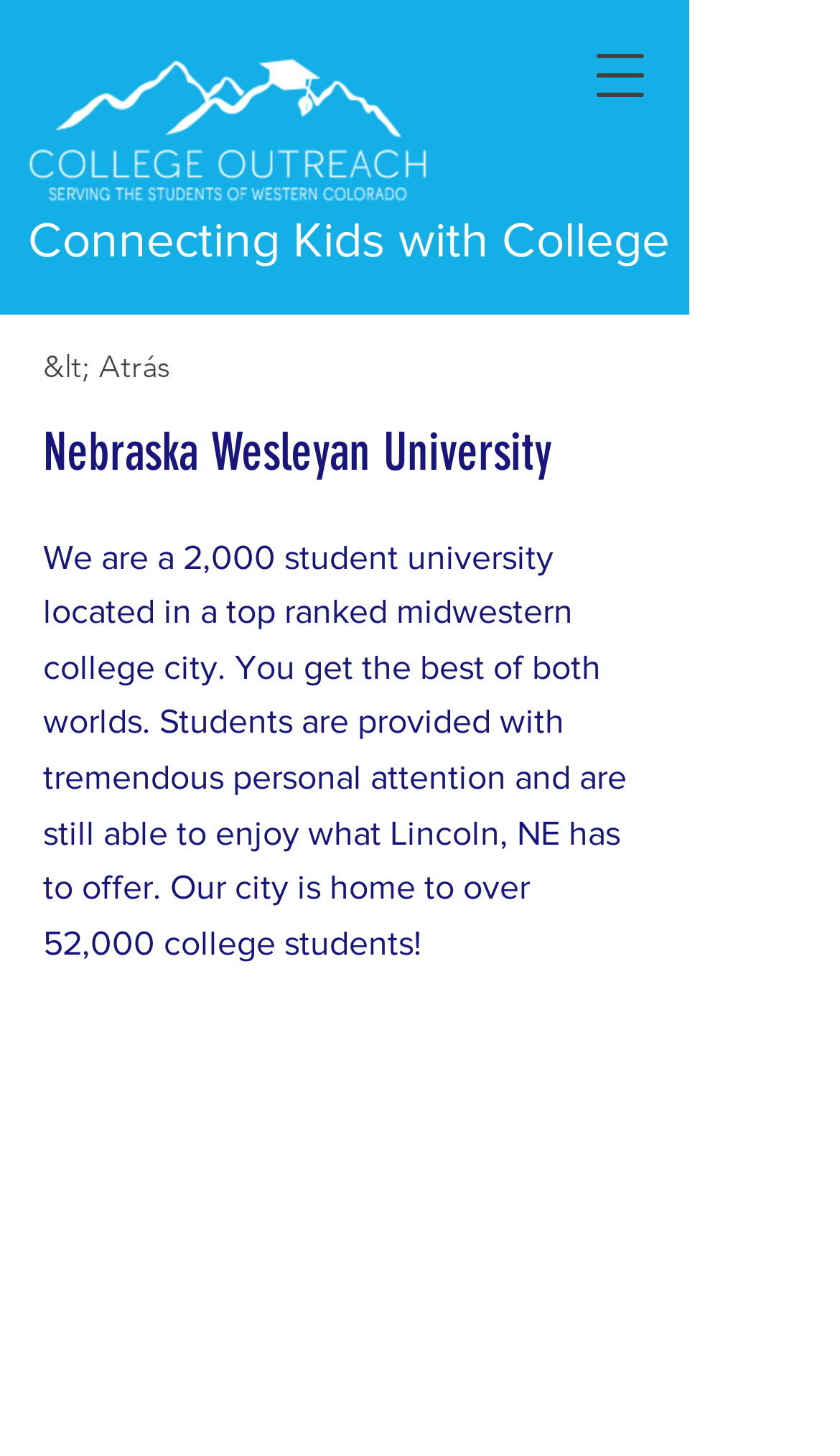Generate a comprehensive description of the contents of the webpage.

The webpage is about Nebraska Wesleyan University, a 2,000 student university located in a top-ranked midwestern college city. At the top left corner, there is a university logo, CWSCO_WebLogo_White.png, which is also a link. Next to the logo, there is a heading that reads "Connecting Kids with College". 

Below the logo and the heading, there is a navigation menu button labeled "Open navigation menu" at the top right corner. 

Further down, there is a heading that reads "Nebraska Wesleyan University" followed by a paragraph of text that describes the university, mentioning its student body size, location, and the benefits of attending the university. This text is positioned in the middle of the page. 

Above the paragraph, there is a link labeled "&lt; Atrás", which is likely a "back" or "previous" button. 

At the bottom right corner of the page, there is an image related to Nebraska Wesleyan University.